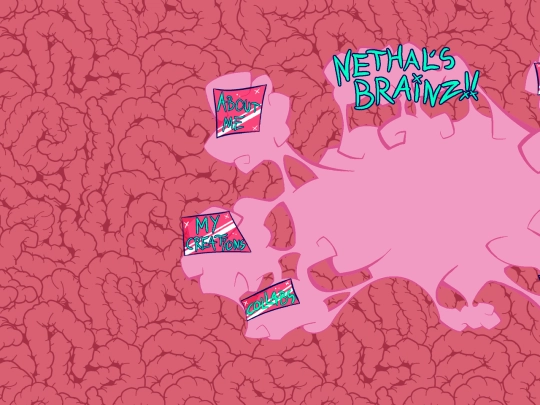Offer a detailed explanation of the image and its components.

The image features a vibrant and whimsical design representing "Nethal's Brainz!!". The background is a textured, pink surface resembling brain matter, enhancing the creative and playful theme of the webpage. Prominently displayed is the title "Nethal's Brainz!!" in a bold, stylized font at the top right, emphasizing the unique character of this web space.

Scattered across the brain-like background are three clickable sections: "ABOUT ME," "MY CREATIONS," and "COLLECTION," each with colorful borders and eye-catching typography. These elements invite visitors to explore different aspects of Nethal's creative world, offering insights into personal stories, artistic works, and various collections. The overall composition blends fun graphics with an engaging layout, drawing users into the imaginative theme of the site.